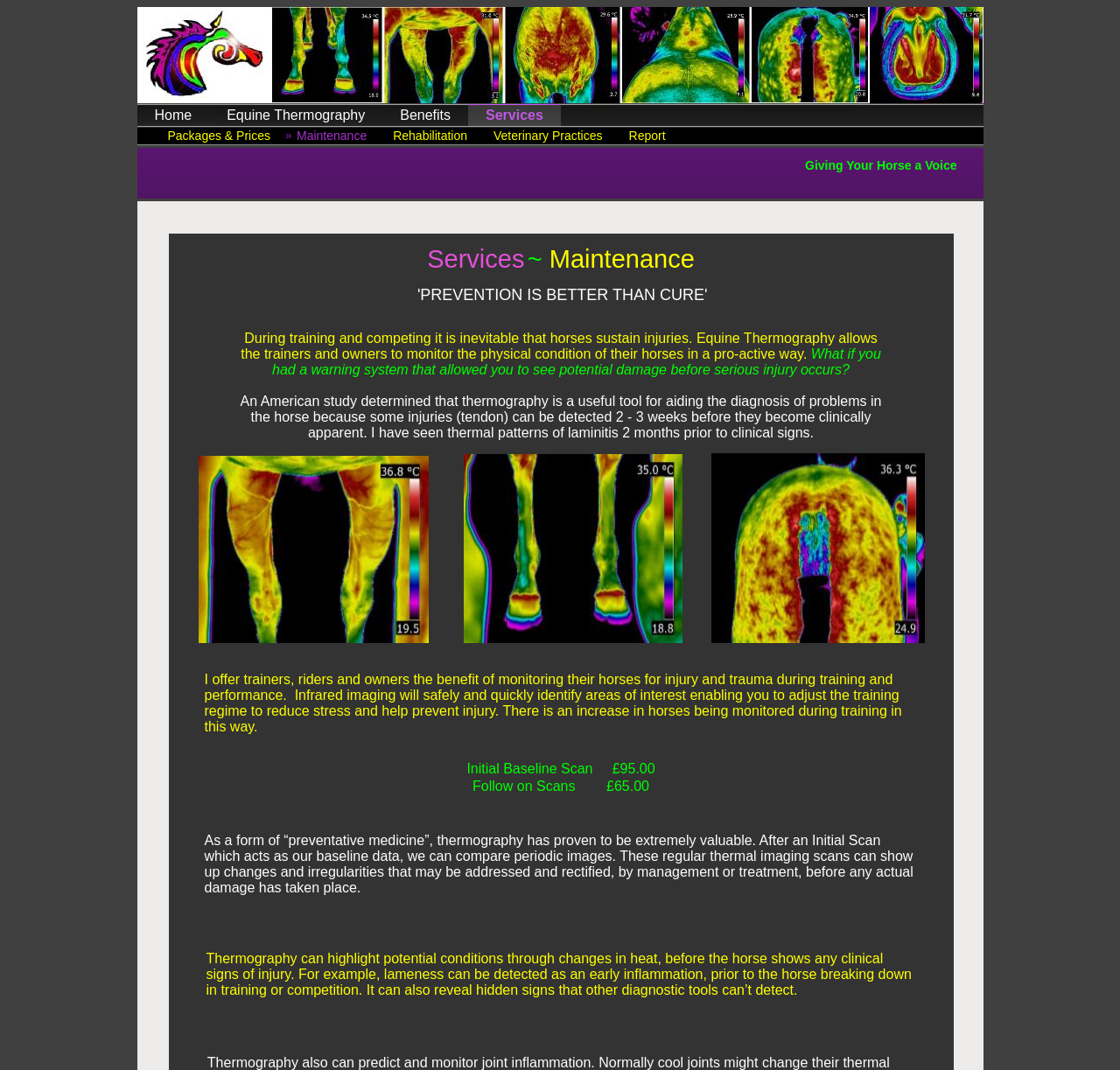Create a detailed narrative describing the layout and content of the webpage.

The webpage is about Elaine Hall Equine Thermography, which provides injury prevention and maintenance services for horses. At the top, there is a navigation menu with links to different sections, including Home, Equine Thermography, Benefits, Services, Packages & Prices, Maintenance, Rehabilitation, Veterinary Practices, and Report.

Below the navigation menu, there is a heading that reads "Giving Your Horse a Voice." Underneath, there is a table with several rows, each containing a block of text or an image. The first row has a title "Services ~ Maintenance" and a quote "PREVENTION IS BETTER THAN CURE." The second row has a blockquote with text discussing the importance of monitoring horses for injuries during training and competing. The text explains that equine thermography allows trainers and owners to detect potential damage before serious injury occurs.

The third row has three images, likely related to equine thermography. The fourth row has a blockquote with text discussing the benefits of thermography in detecting injuries, including tendon injuries and laminitis. The text also mentions that thermography can aid in the diagnosis of problems in horses.

The subsequent rows contain more text and images, discussing the services offered by Elaine Hall Equine Thermography, including initial baseline scans and follow-on scans. The prices for these services are also listed. There are also several blockquotes with text discussing the value of thermography as a form of preventative medicine, highlighting its ability to detect changes and irregularities before actual damage occurs.

Overall, the webpage provides information about the services and benefits of equine thermography, with a focus on injury prevention and maintenance for horses.